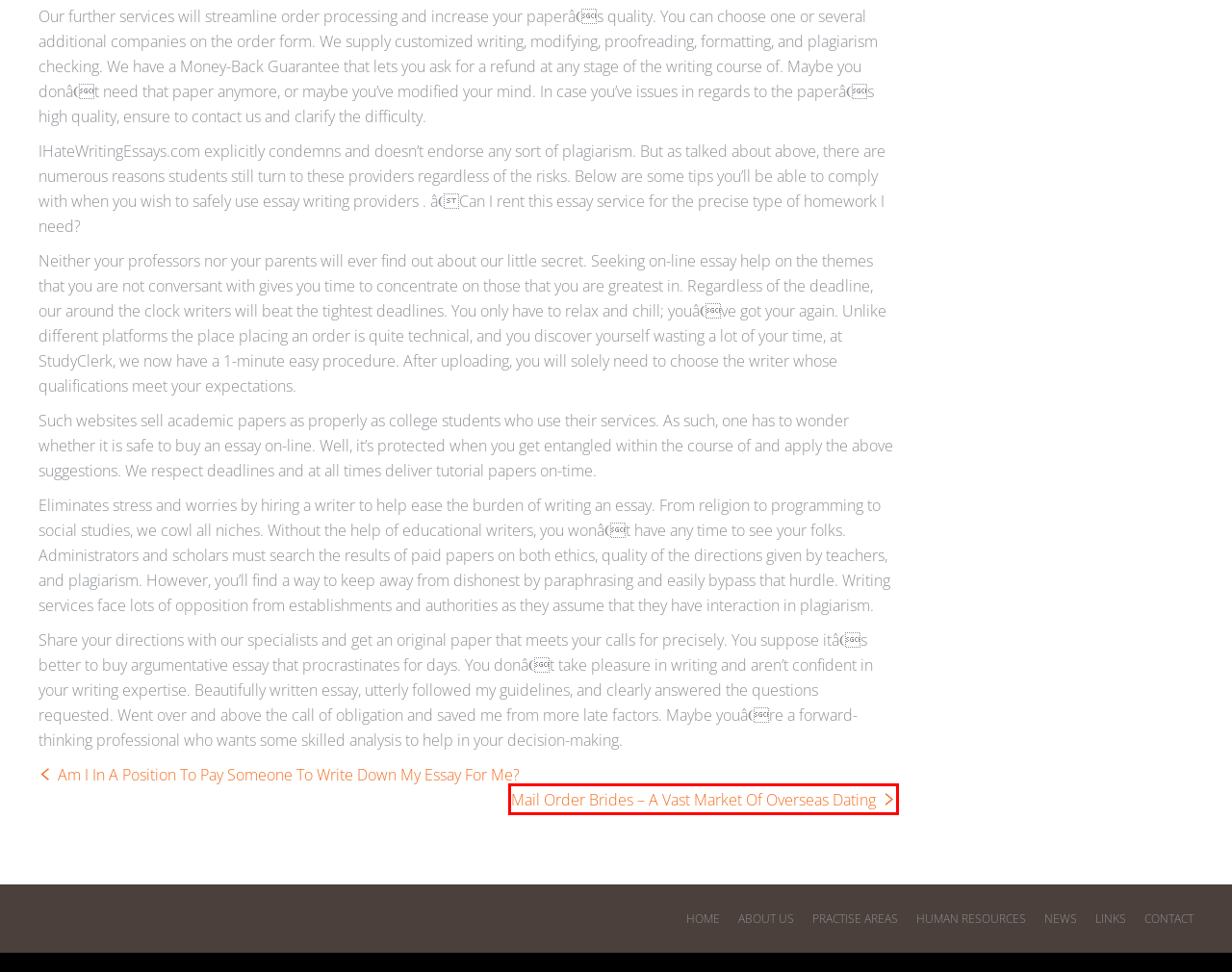Analyze the screenshot of a webpage that features a red rectangle bounding box. Pick the webpage description that best matches the new webpage you would see after clicking on the element within the red bounding box. Here are the candidates:
A. AKYILDIZ |   Contact
B. AKYILDIZ |   Mail Order Brides – A Vast Market Of Overseas Dating
C. AKYILDIZ |   News
D. AKYILDIZ |   Practise Areas
E. AKYILDIZ |   Useful Links
F. AKYILDIZ |   Am I In A Position To Pay Someone To Write Down My Essay For Me?
G. AKYILDIZ |   About Us
H. AKYILDIZ |

B